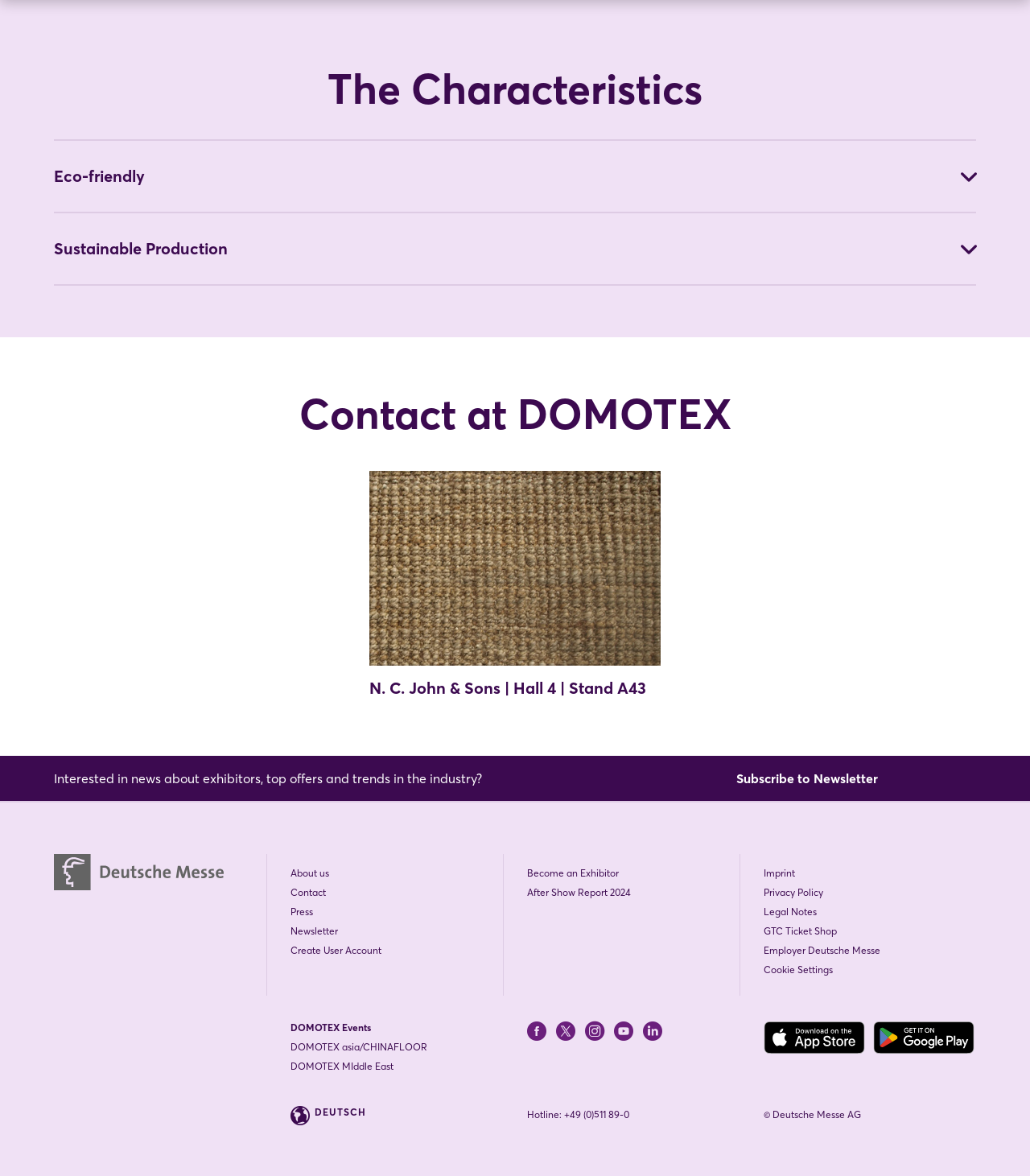Determine the bounding box coordinates for the clickable element required to fulfill the instruction: "Click on 'About us'". Provide the coordinates as four float numbers between 0 and 1, i.e., [left, top, right, bottom].

[0.282, 0.737, 0.488, 0.748]